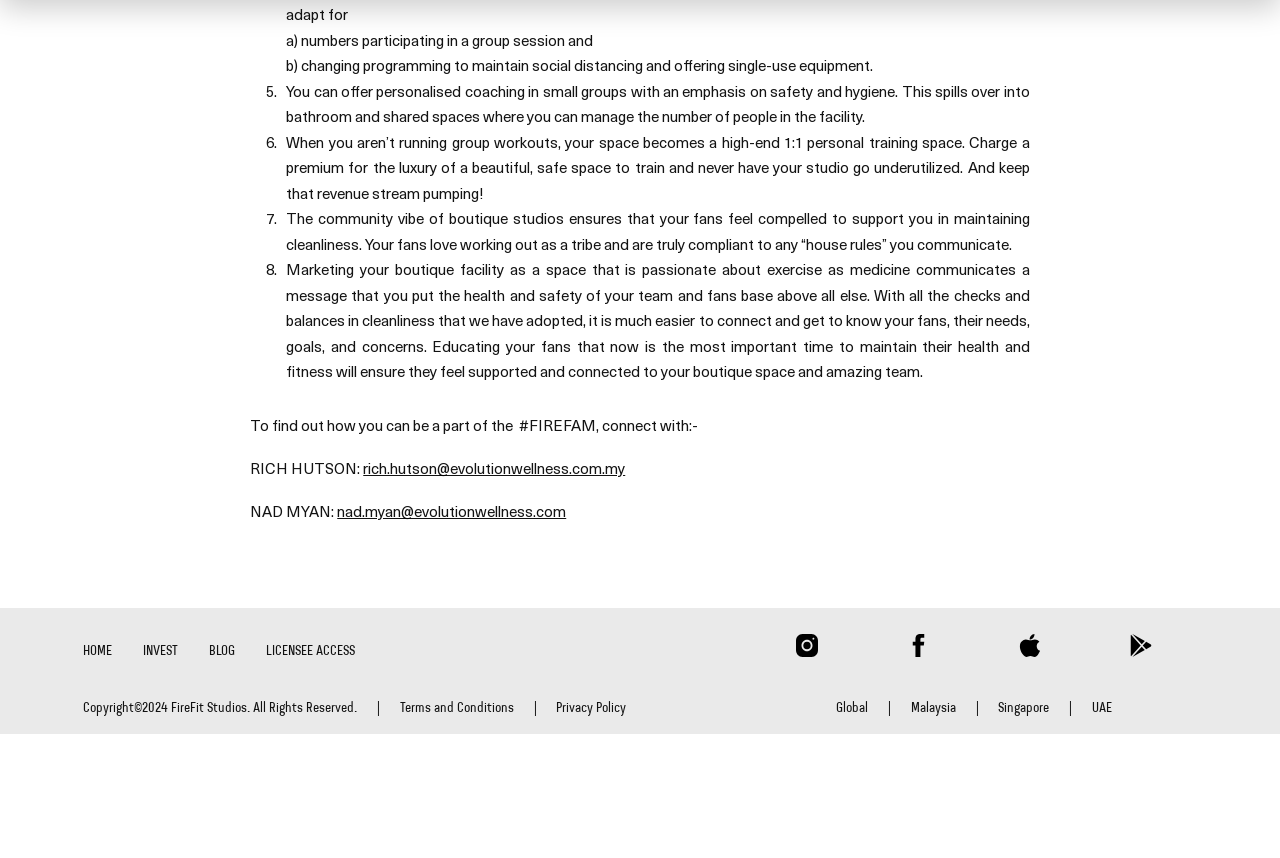Use a single word or phrase to answer the following:
Who can be contacted to find out more about the #FIREFAM?

RICH HUTSON or NAD MYAN